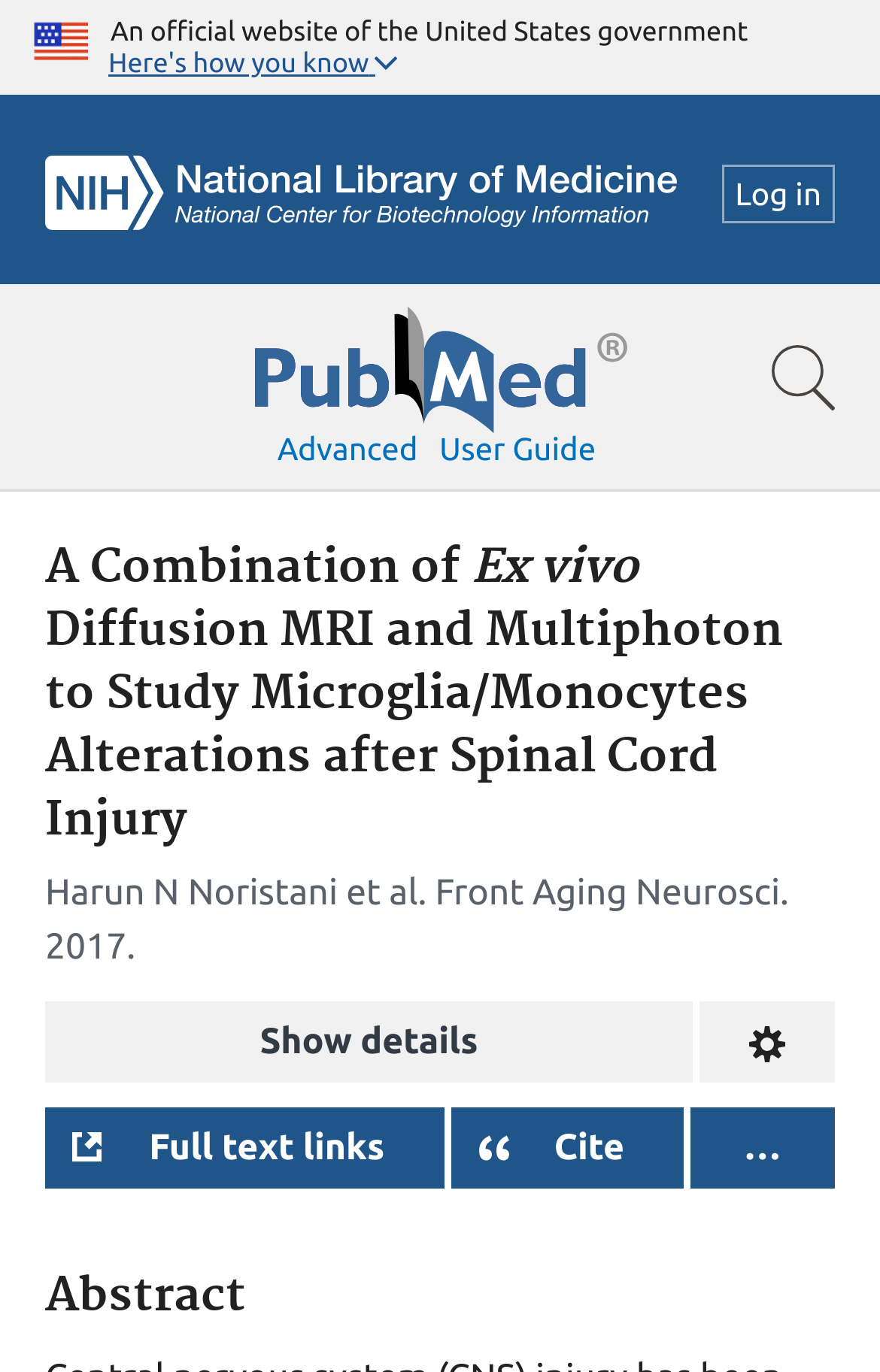Please find the bounding box coordinates of the element that you should click to achieve the following instruction: "Click the U.S. flag image". The coordinates should be presented as four float numbers between 0 and 1: [left, top, right, bottom].

[0.038, 0.009, 0.1, 0.048]